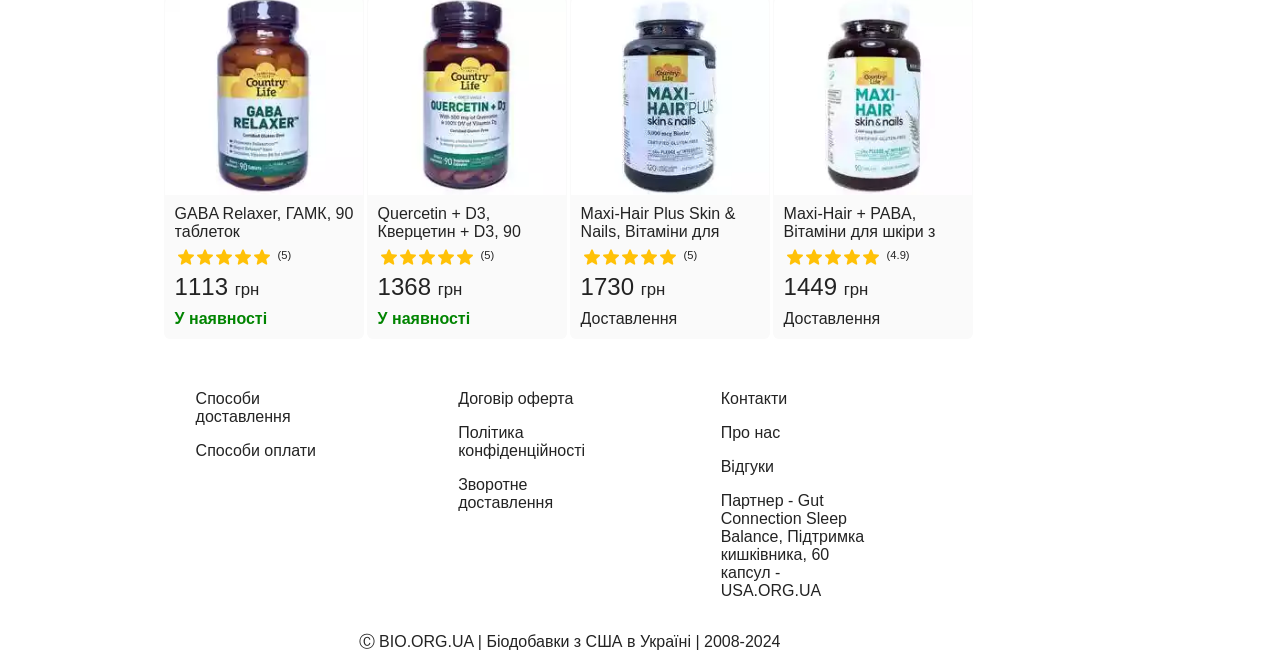Extract the bounding box coordinates of the UI element described: "Відгуки". Provide the coordinates in the format [left, top, right, bottom] with values ranging from 0 to 1.

[0.563, 0.684, 0.688, 0.711]